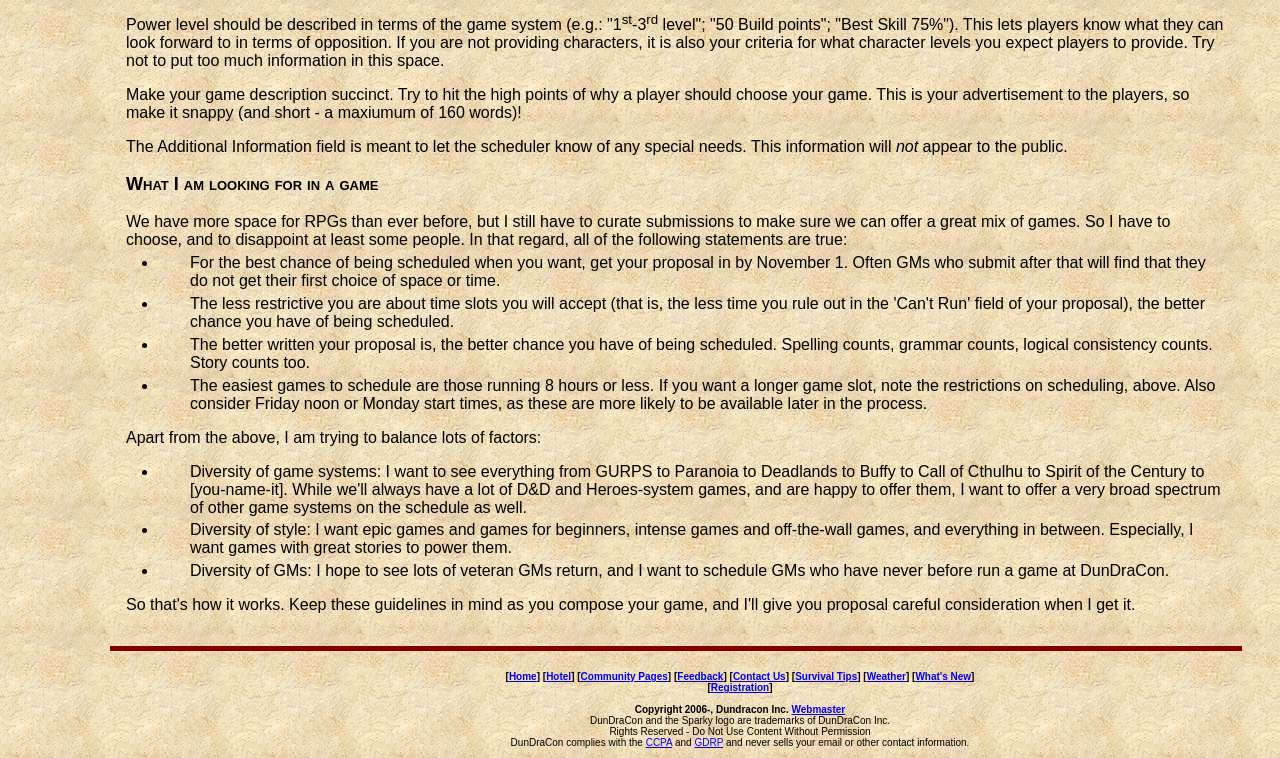Determine the bounding box coordinates of the clickable region to execute the instruction: "Click the 'Contact Us' link". The coordinates should be four float numbers between 0 and 1, denoted as [left, top, right, bottom].

[0.573, 0.885, 0.614, 0.9]